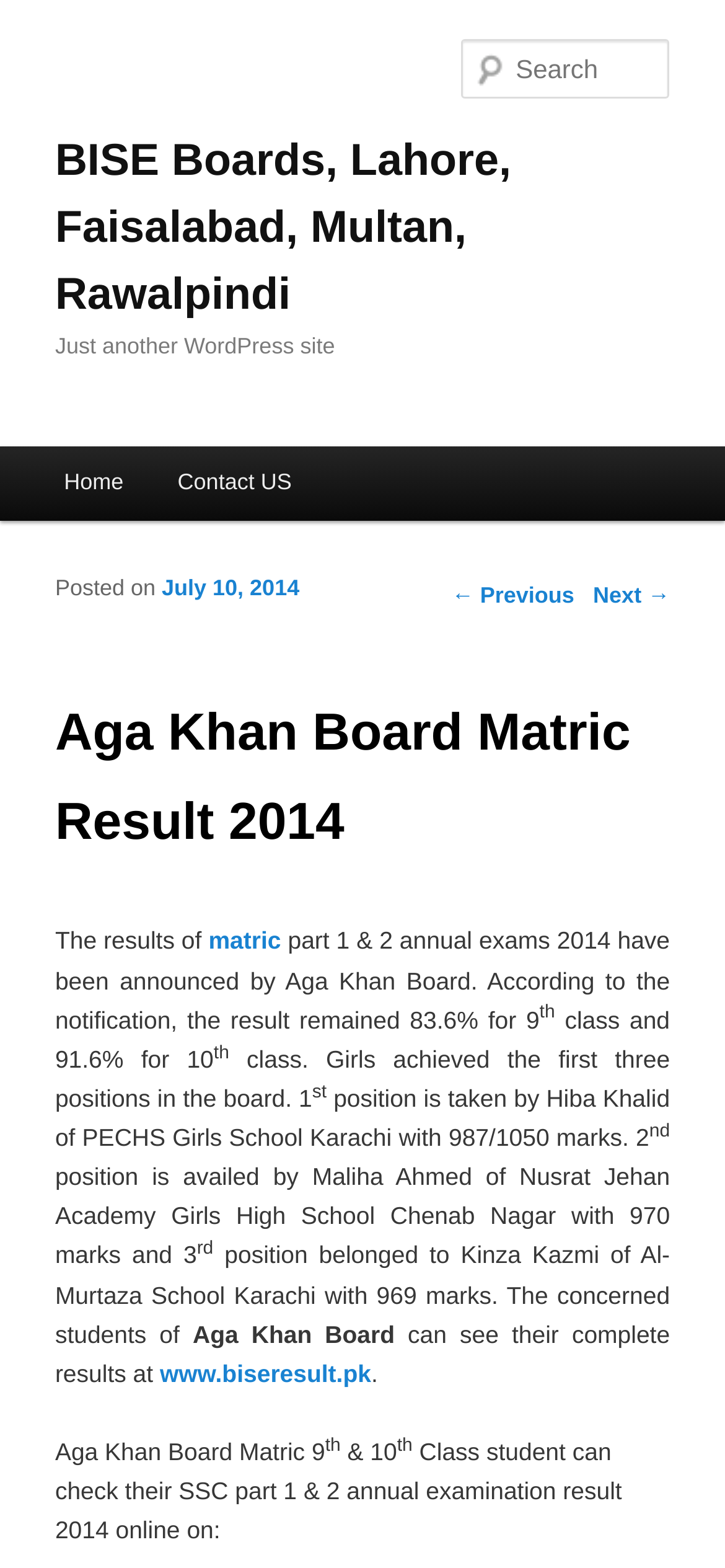Find the bounding box coordinates of the element's region that should be clicked in order to follow the given instruction: "Go to Home page". The coordinates should consist of four float numbers between 0 and 1, i.e., [left, top, right, bottom].

[0.051, 0.285, 0.208, 0.333]